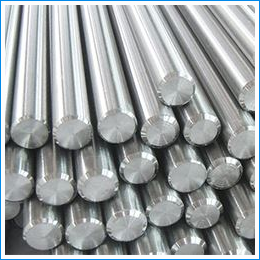Elaborate on the various elements present in the image.

This image showcases a collection of polished stainless steel round bars, highlighting their smooth and shiny surface. The bars are arranged closely, emphasizing their cylindrical shape and reflective quality. This type of stainless steel, labeled as AISI 410S, is known for its high corrosion resistance and strength, making it suitable for various industrial applications. The bars are likely intended for use in sectors such as oil and gas, petrochemicals, and manufacturing, where durability and machining ability are crucial. This visual aids in illustrating the stock and supply range available from suppliers, enhancing the understanding of product offerings in the market.